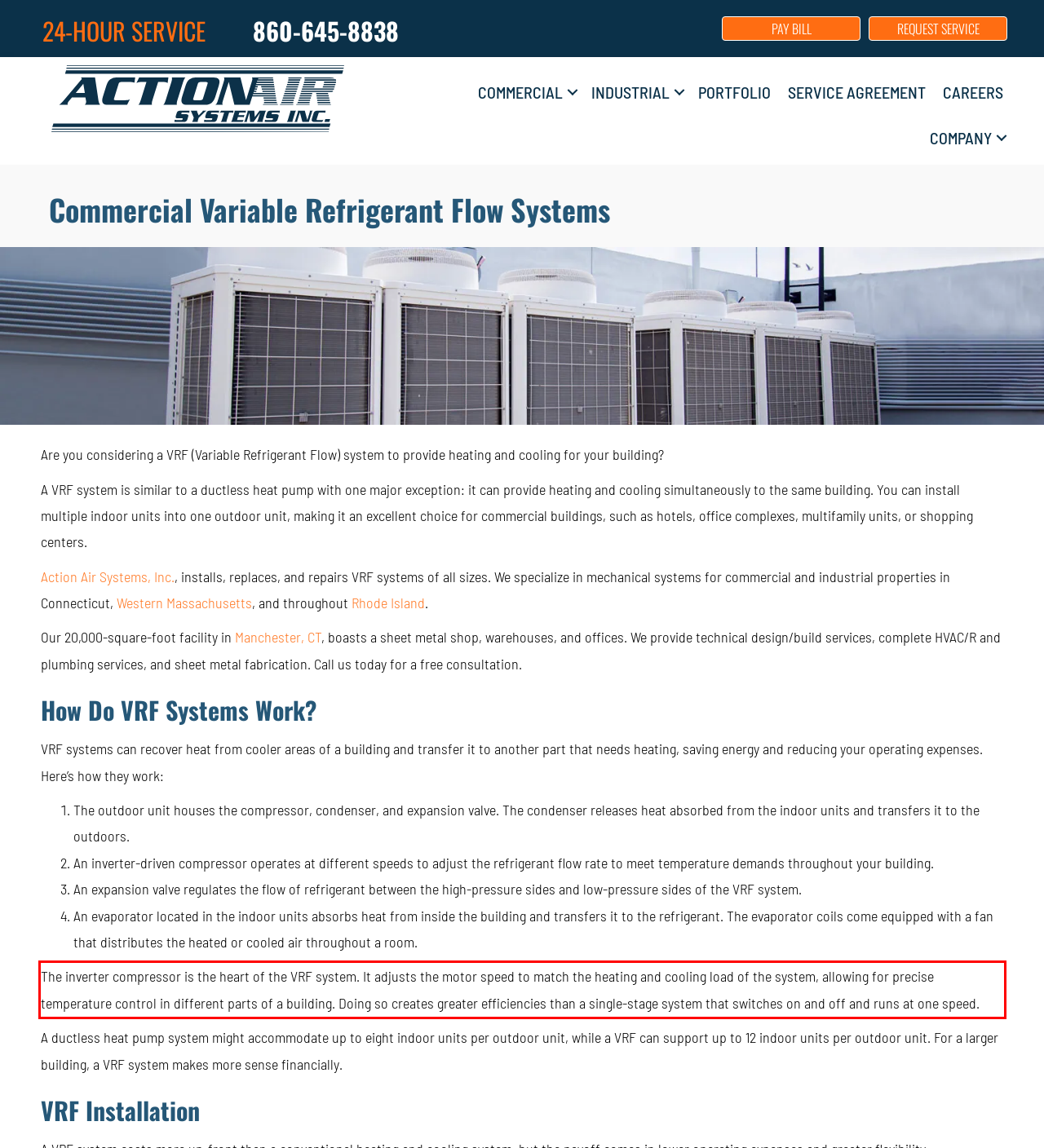Please analyze the screenshot of a webpage and extract the text content within the red bounding box using OCR.

The inverter compressor is the heart of the VRF system. It adjusts the motor speed to match the heating and cooling load of the system, allowing for precise temperature control in different parts of a building. Doing so creates greater efficiencies than a single-stage system that switches on and off and runs at one speed.